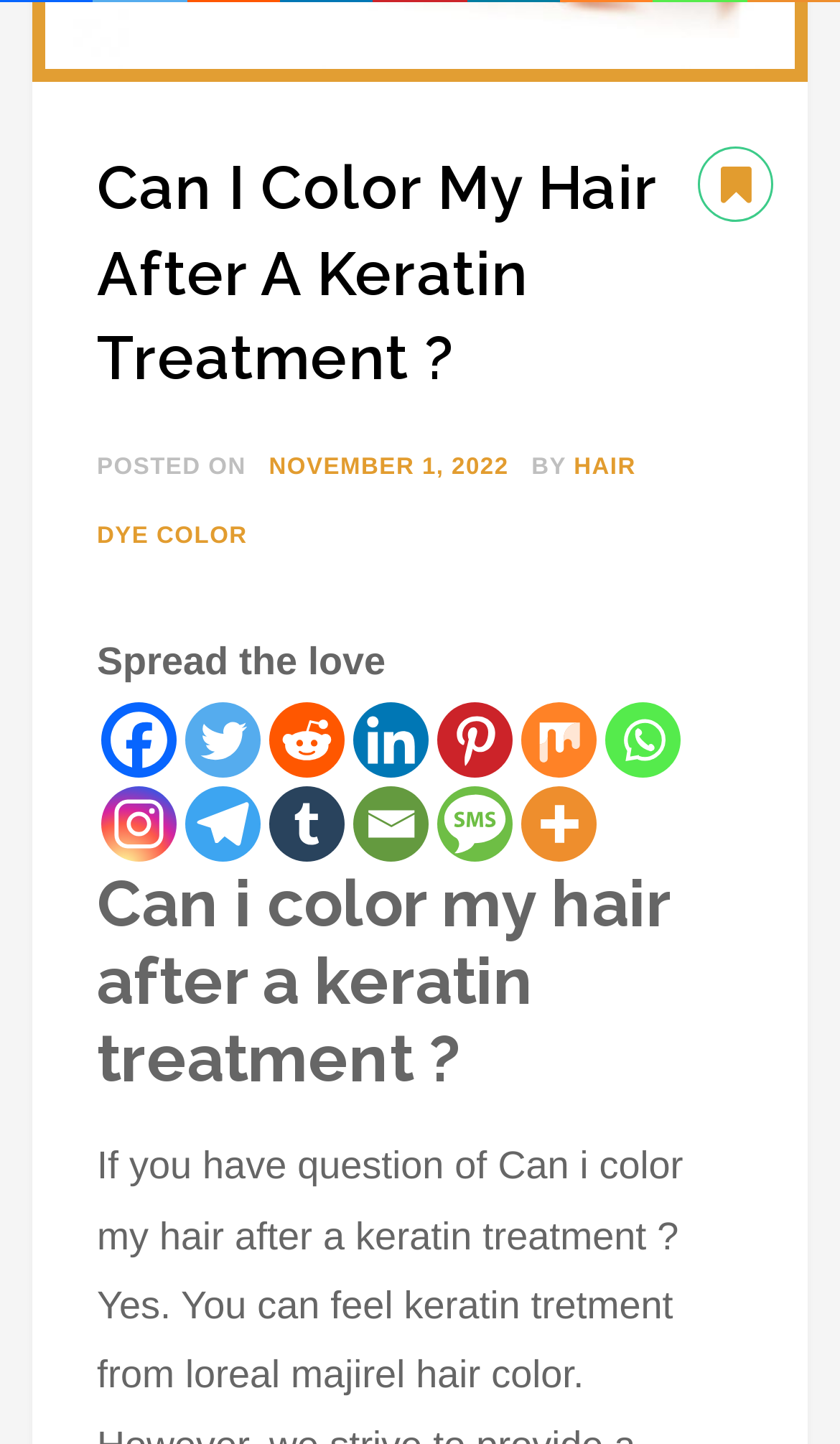Can you show the bounding box coordinates of the region to click on to complete the task described in the instruction: "Click on the Facebook link"?

[0.121, 0.487, 0.21, 0.539]